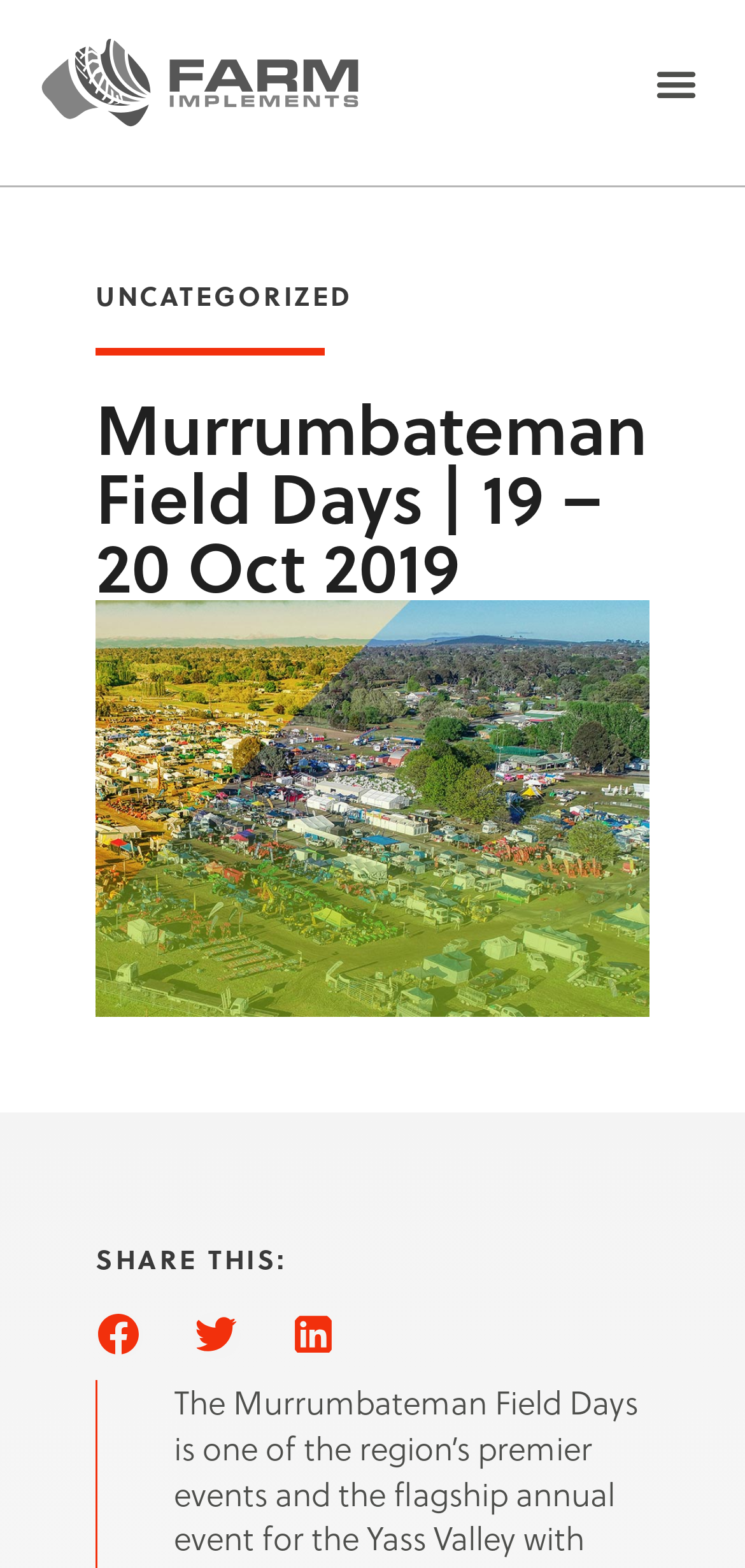Use a single word or phrase to answer the following:
What is the date of the Murrumbateman Field Days event?

19 - 20 Oct 2019